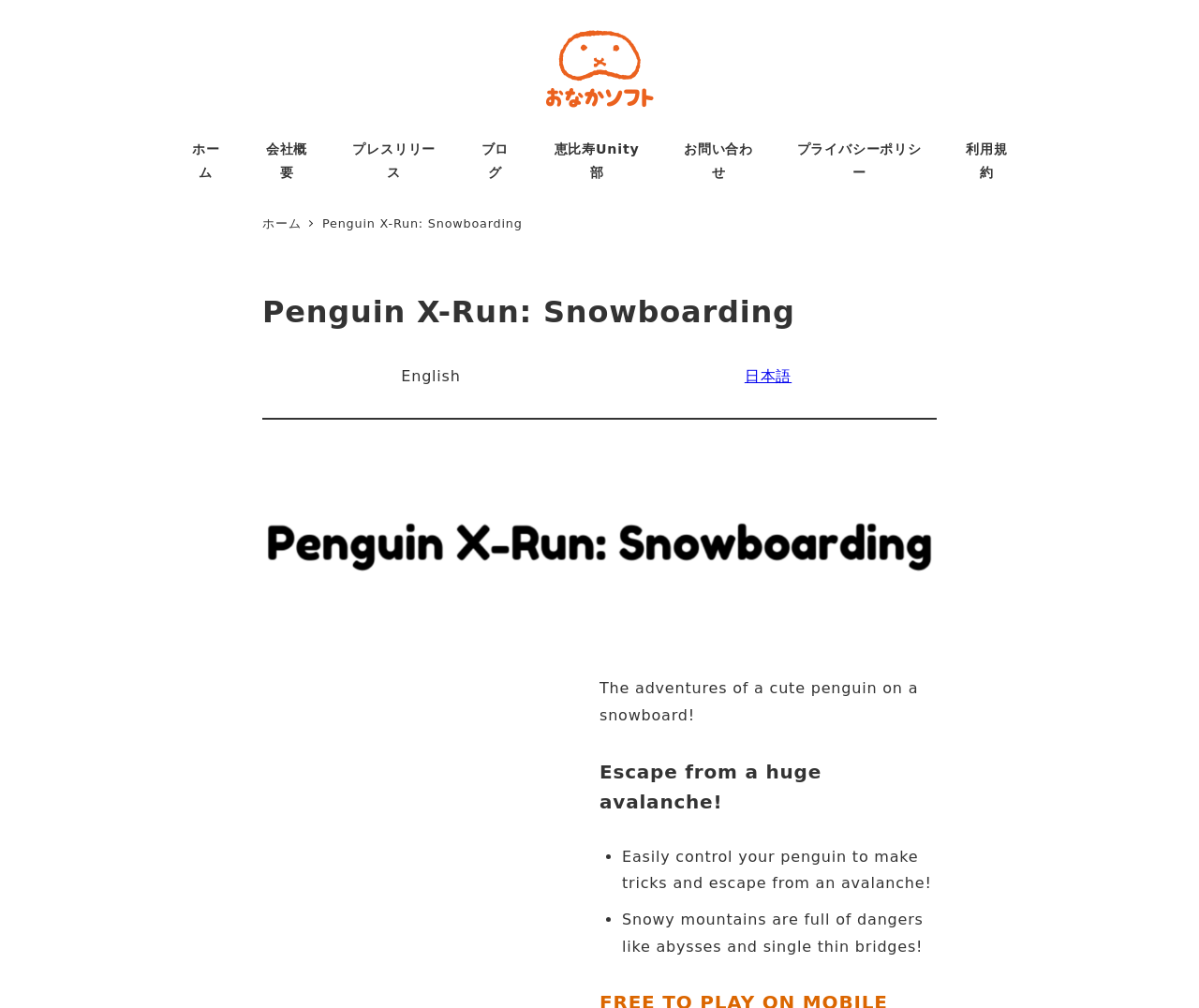Use the details in the image to answer the question thoroughly: 
What is the purpose of the 'おなかソフト' link?

I found the answer by looking at the navigation menu at the top of the webpage, where 'おなかソフト' is listed alongside other links like 'ホーム' and '会社概要'. This suggests that 'おなかソフト' is a link to the company's information or homepage.